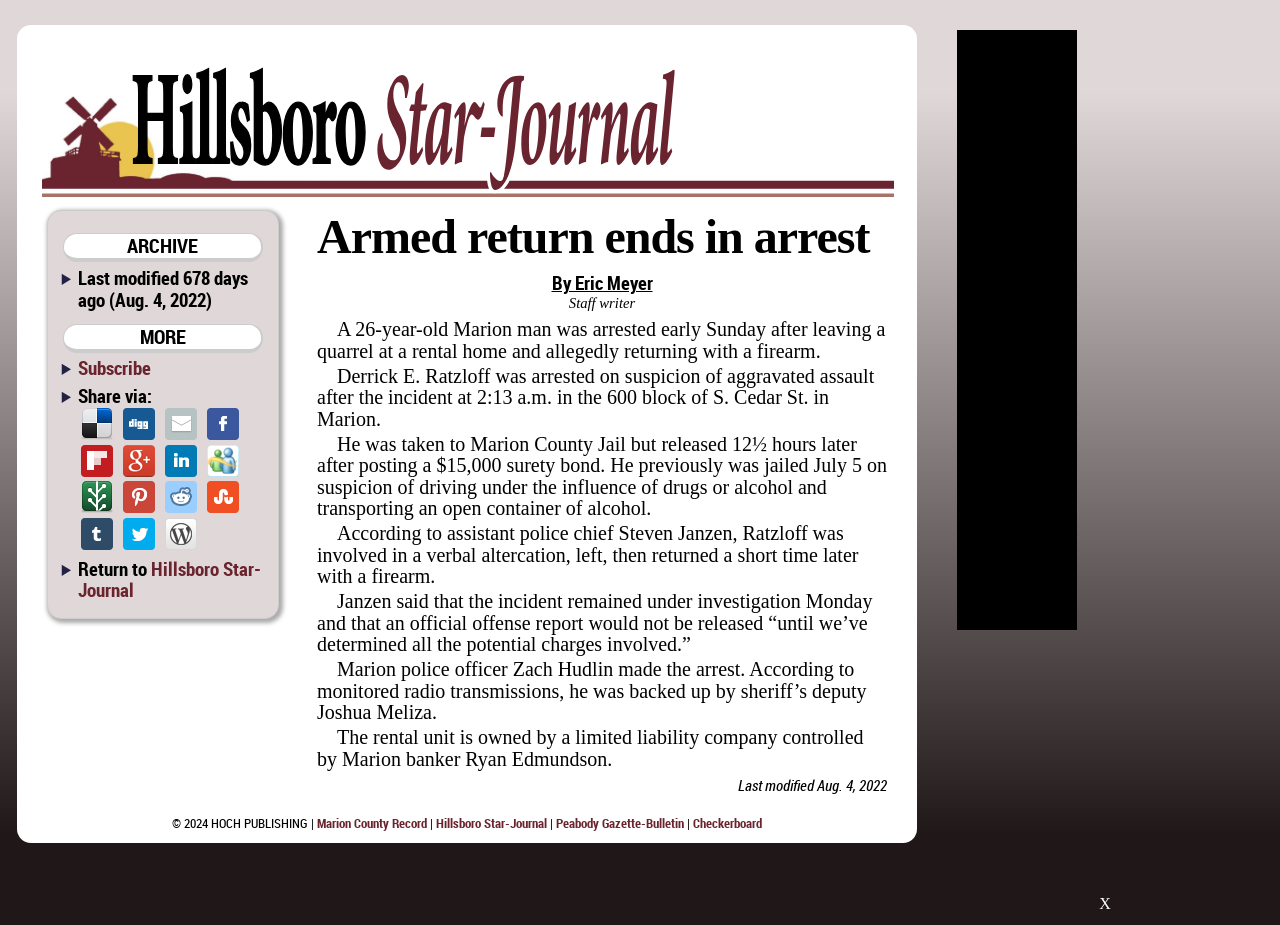What is the name of the police officer who made the arrest?
Can you provide a detailed and comprehensive answer to the question?

I found the answer by reading the article and finding the sentence 'Marion police officer Zach Hudlin made the arrest.' which provides the name of the police officer who made the arrest.